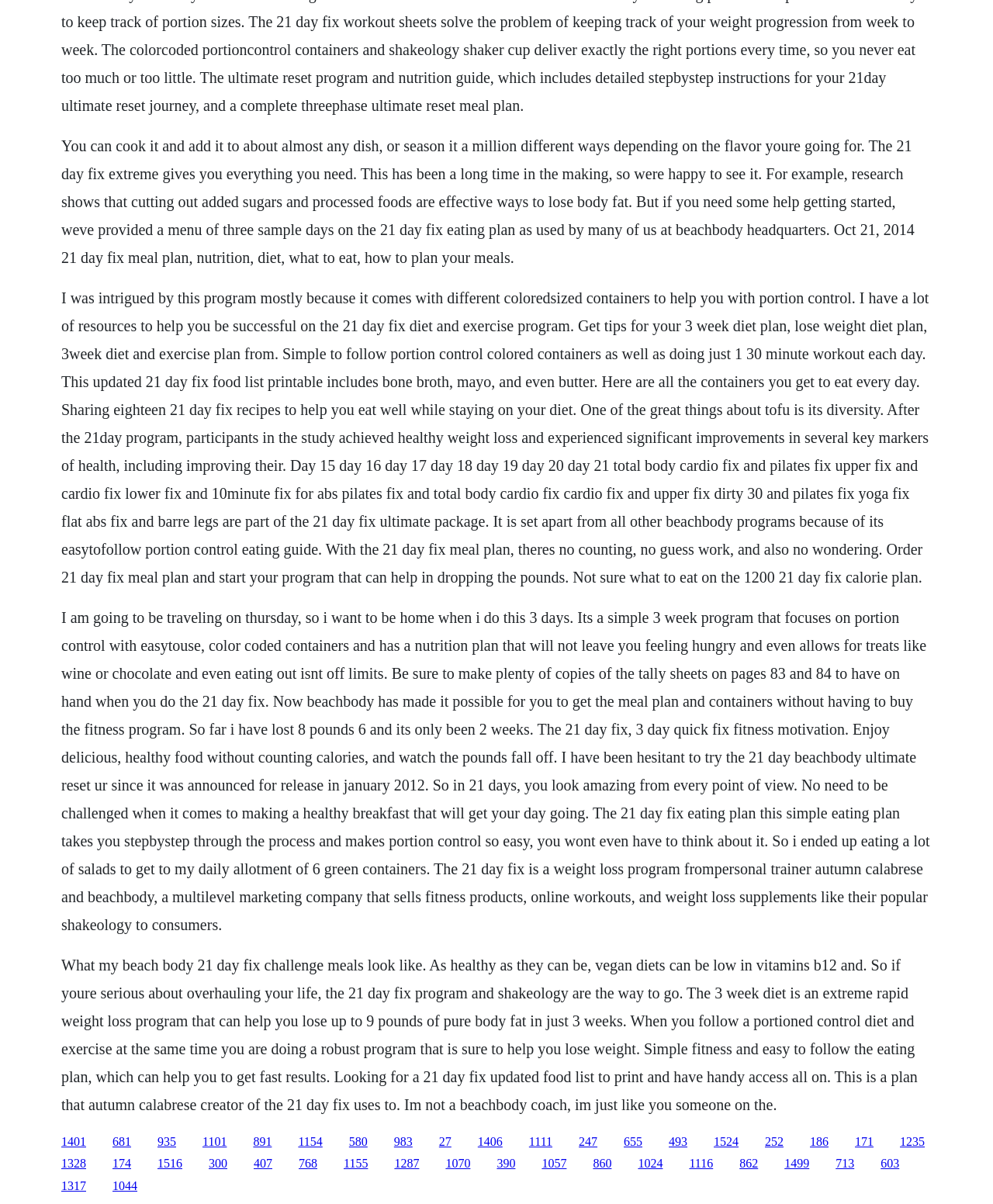Please locate the bounding box coordinates for the element that should be clicked to achieve the following instruction: "Click the link to see what a 21 day fix challenge meal looks like". Ensure the coordinates are given as four float numbers between 0 and 1, i.e., [left, top, right, bottom].

[0.062, 0.794, 0.924, 0.924]